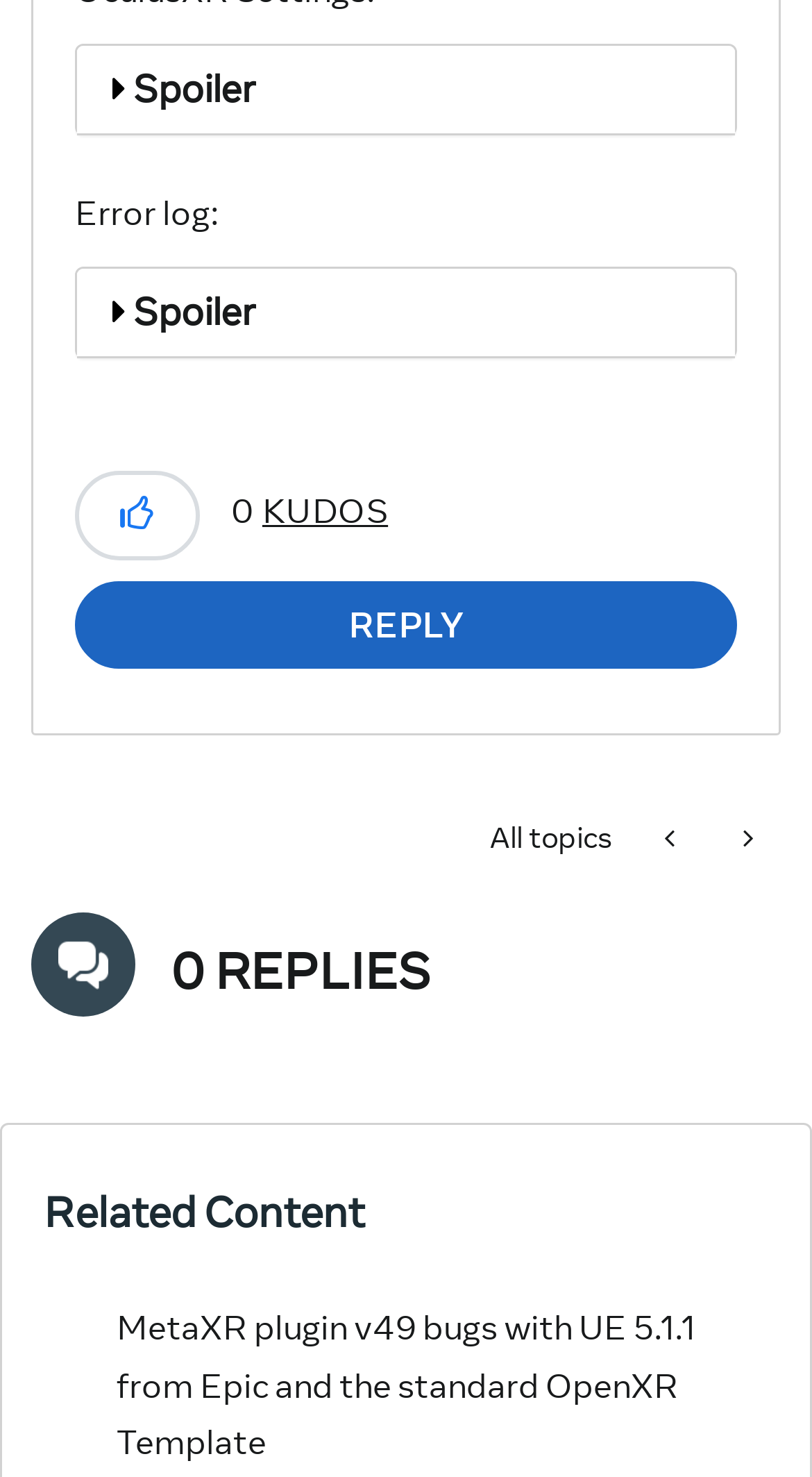Provide the bounding box coordinates, formatted as (top-left x, top-left y, bottom-right x, bottom-right y), with all values being floating point numbers between 0 and 1. Identify the bounding box of the UI element that matches the description: Spoiler

[0.095, 0.182, 0.905, 0.242]